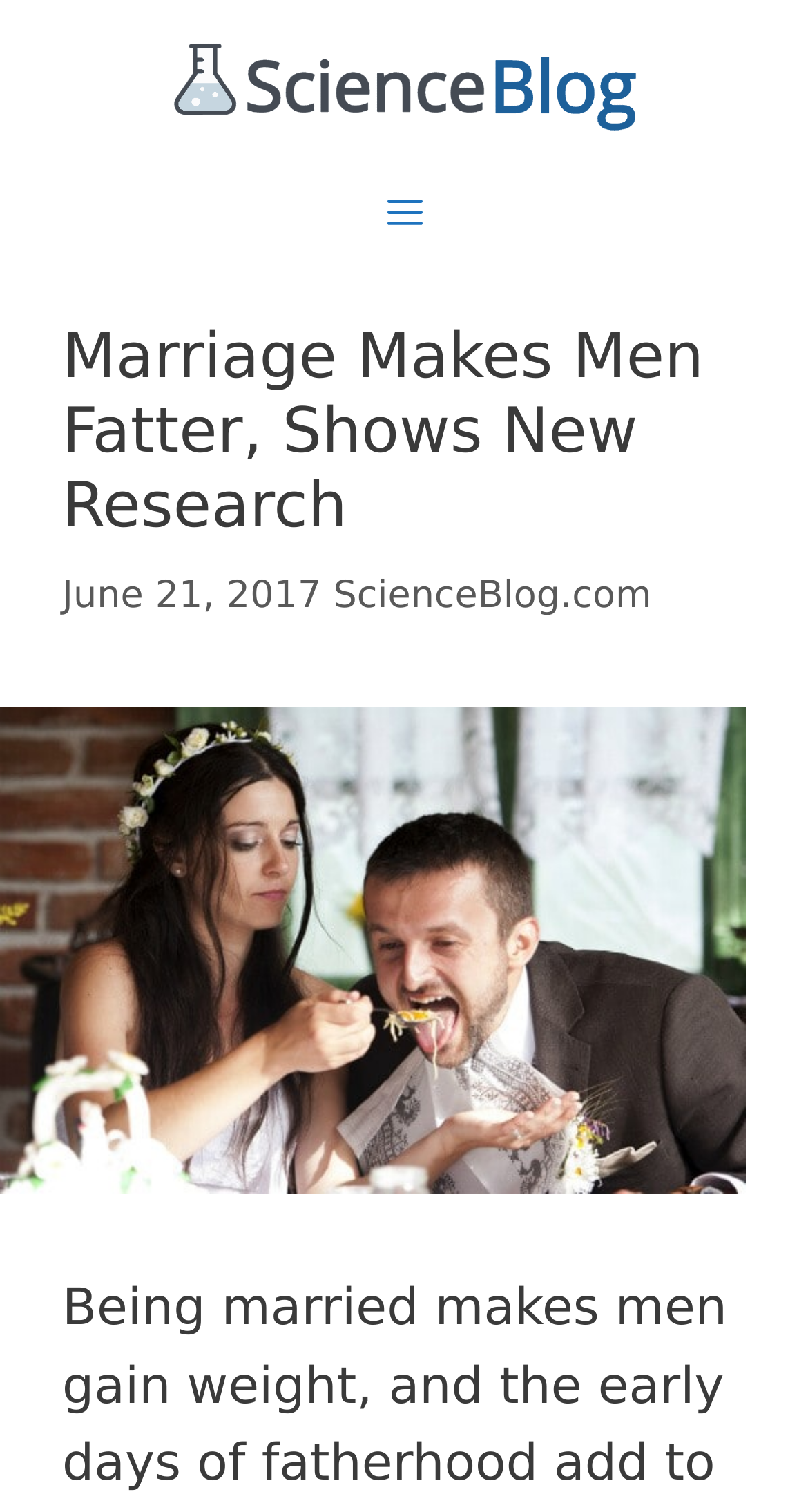Provide a one-word or one-phrase answer to the question:
What is the function of the button at the top right corner?

Menu